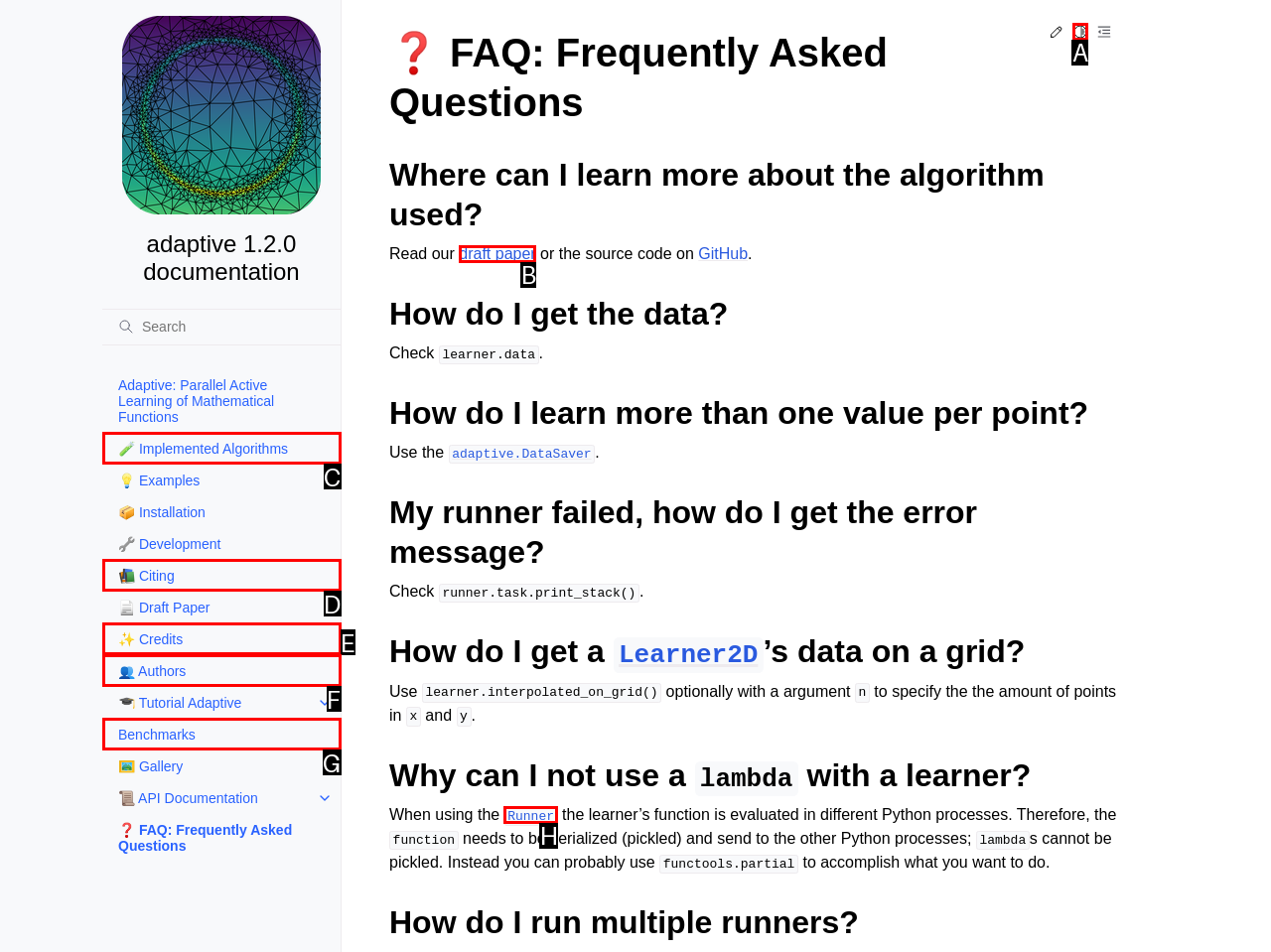Point out the HTML element I should click to achieve the following: Toggle light/dark/auto color theme Reply with the letter of the selected element.

A